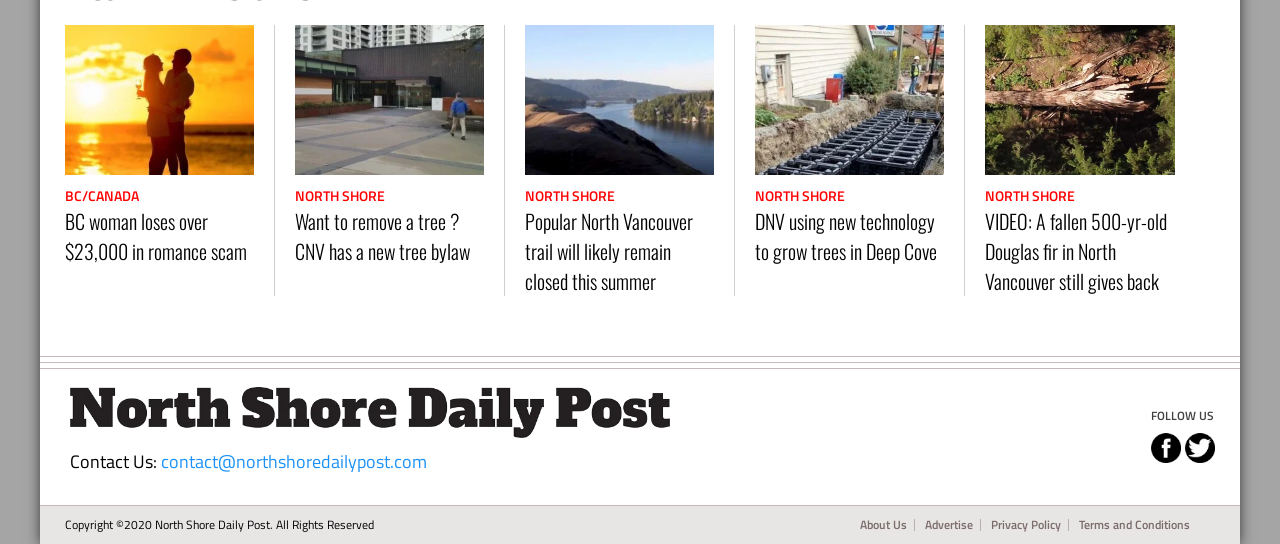Please identify the bounding box coordinates of the element's region that should be clicked to execute the following instruction: "Read about DNV using new technology to grow trees in Deep Cove". The bounding box coordinates must be four float numbers between 0 and 1, i.e., [left, top, right, bottom].

[0.59, 0.379, 0.738, 0.489]